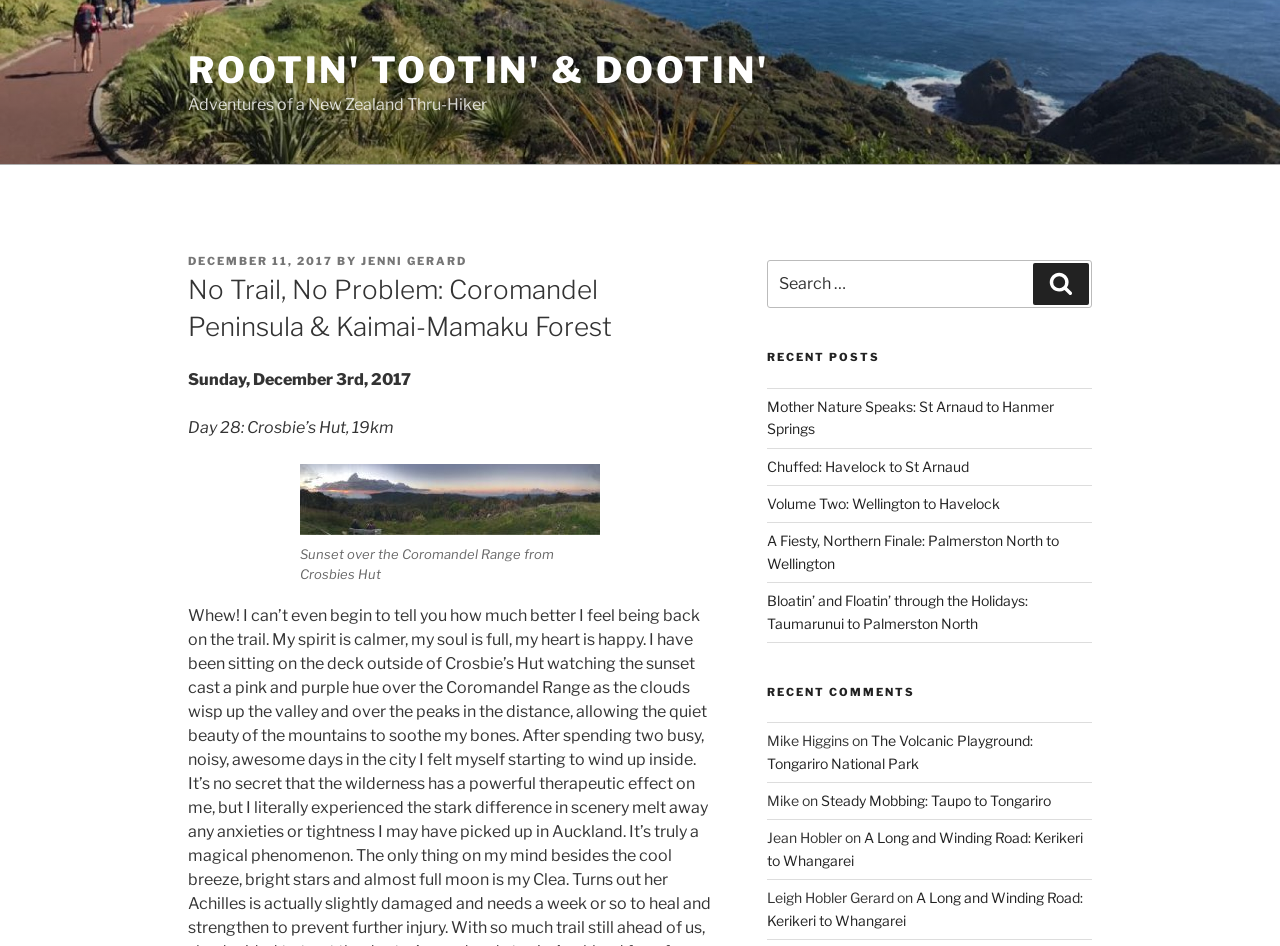Could you determine the bounding box coordinates of the clickable element to complete the instruction: "Search for something"? Provide the coordinates as four float numbers between 0 and 1, i.e., [left, top, right, bottom].

[0.599, 0.275, 0.853, 0.326]